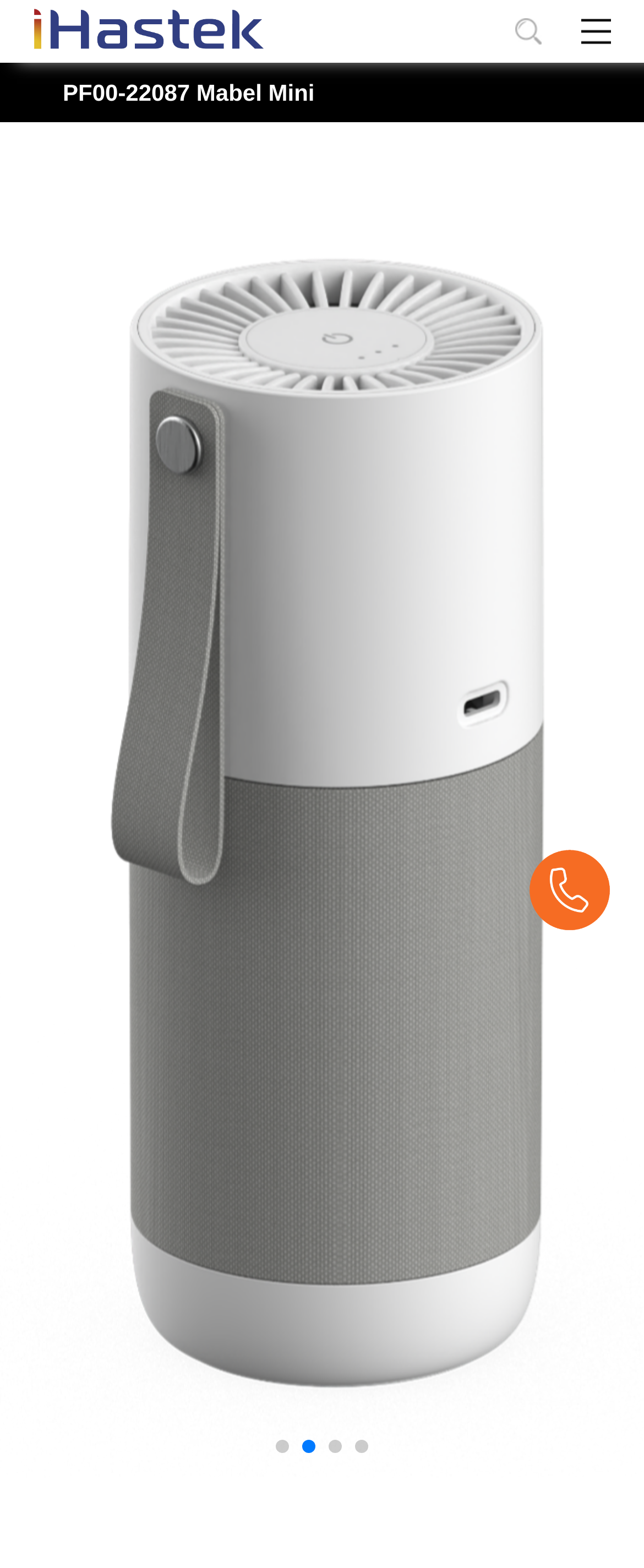How many images are on the webpage?
Refer to the image and provide a concise answer in one word or phrase.

4